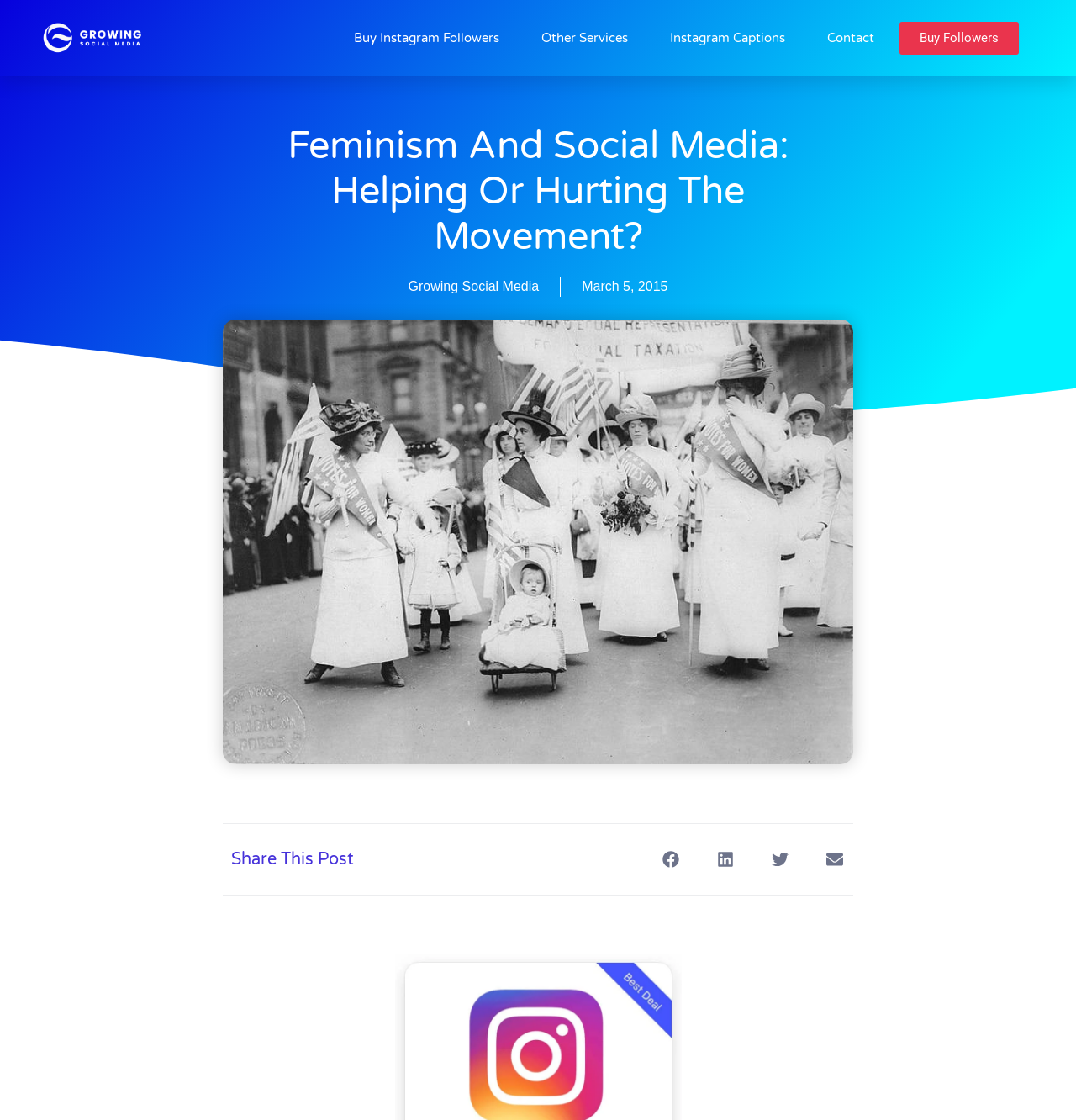What is the topic of the article?
Using the details from the image, give an elaborate explanation to answer the question.

Based on the heading 'Feminism And Social Media: Helping Or Hurting The Movement?' and the overall structure of the webpage, it is clear that the topic of the article is the relationship between feminism and social media.